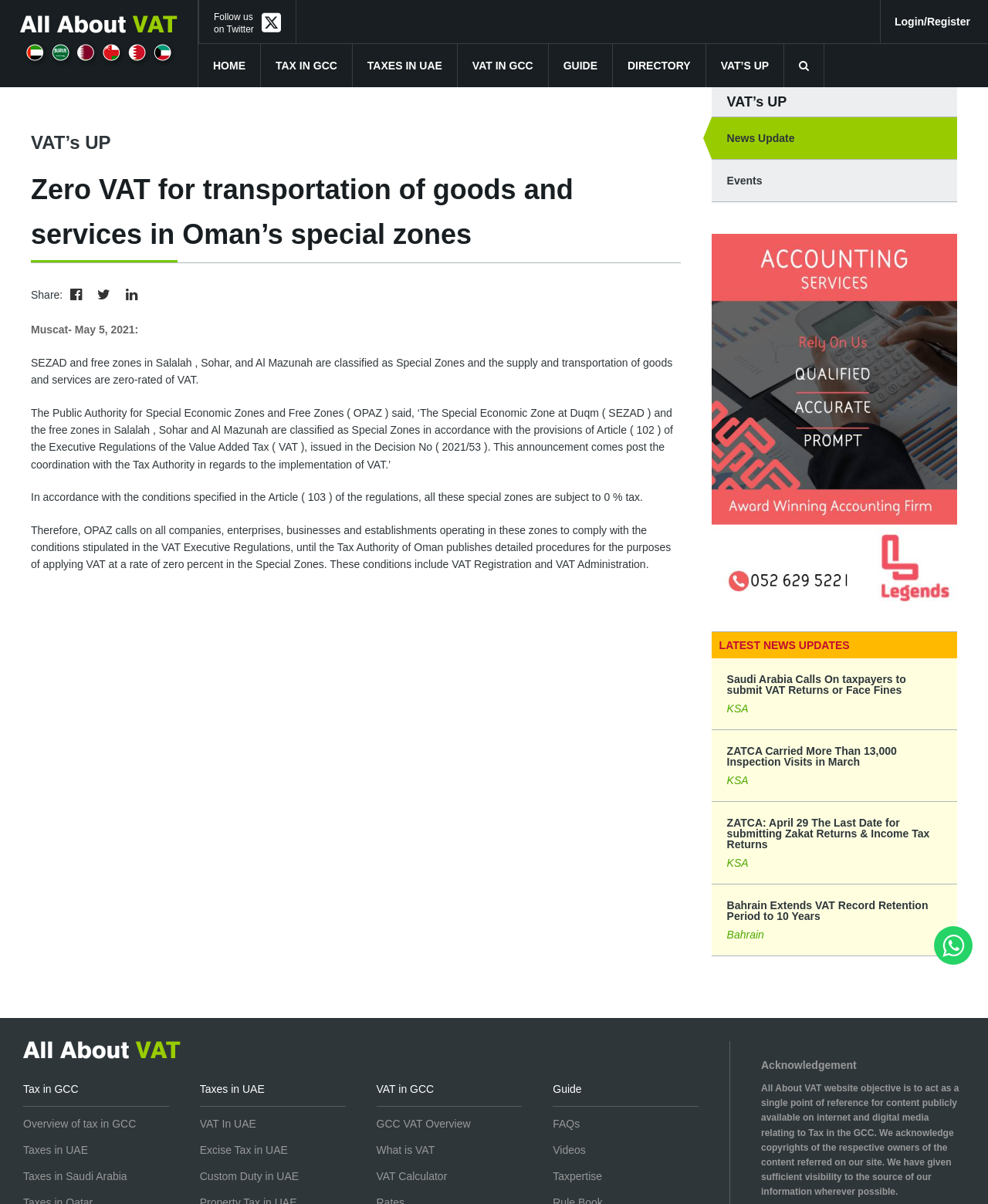Please predict the bounding box coordinates of the element's region where a click is necessary to complete the following instruction: "Search for something". The coordinates should be represented by four float numbers between 0 and 1, i.e., [left, top, right, bottom].

[0.794, 0.037, 0.835, 0.072]